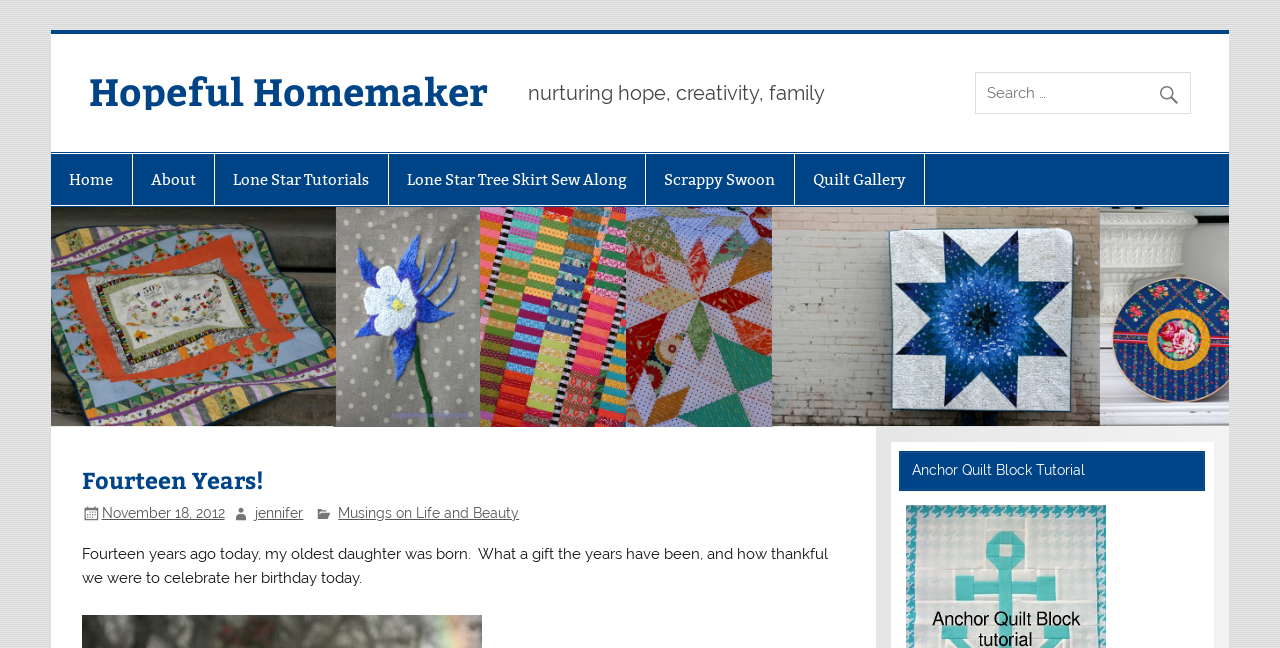What is the theme of the image on the webpage?
Refer to the image and provide a concise answer in one word or phrase.

Quilting